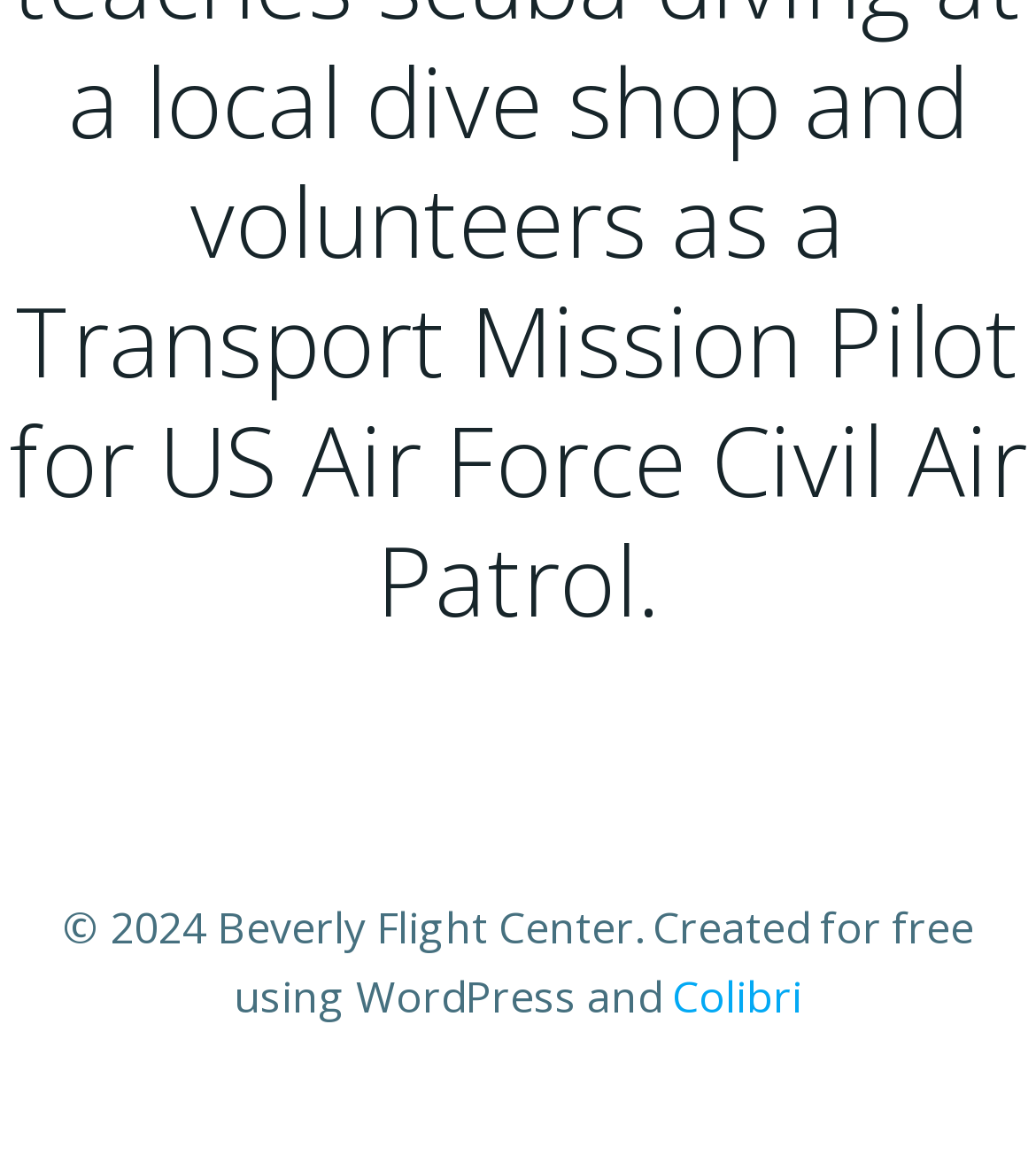Identify the bounding box for the described UI element: "Colibri".

[0.649, 0.83, 0.774, 0.88]